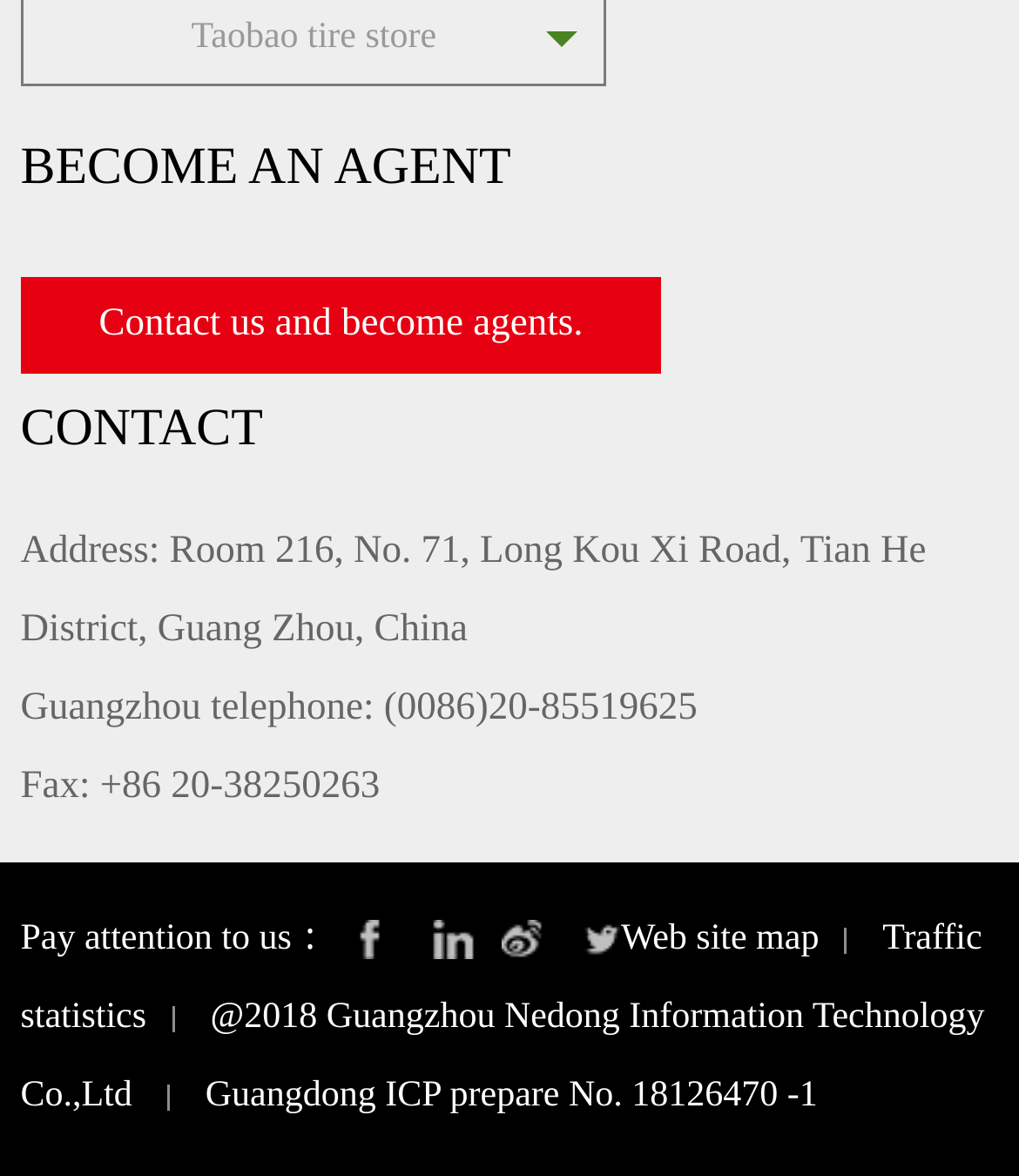Bounding box coordinates are specified in the format (top-left x, top-left y, bottom-right x, bottom-right y). All values are floating point numbers bounded between 0 and 1. Please provide the bounding box coordinate of the region this sentence describes: Traffic statistics

[0.02, 0.782, 0.964, 0.882]